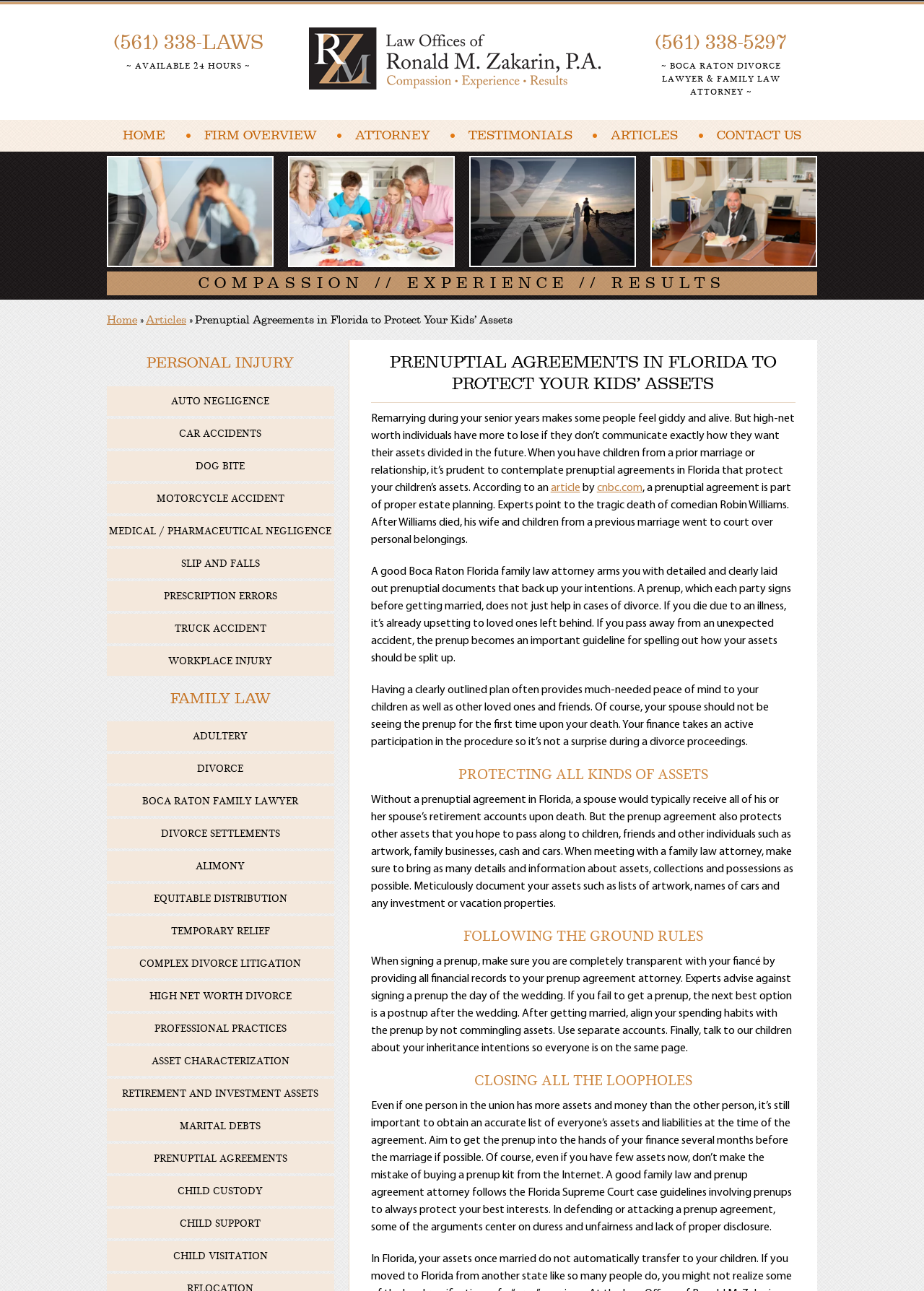What is the topic of the main article on this webpage?
Based on the image, answer the question with a single word or brief phrase.

Prenuptial Agreements in Florida